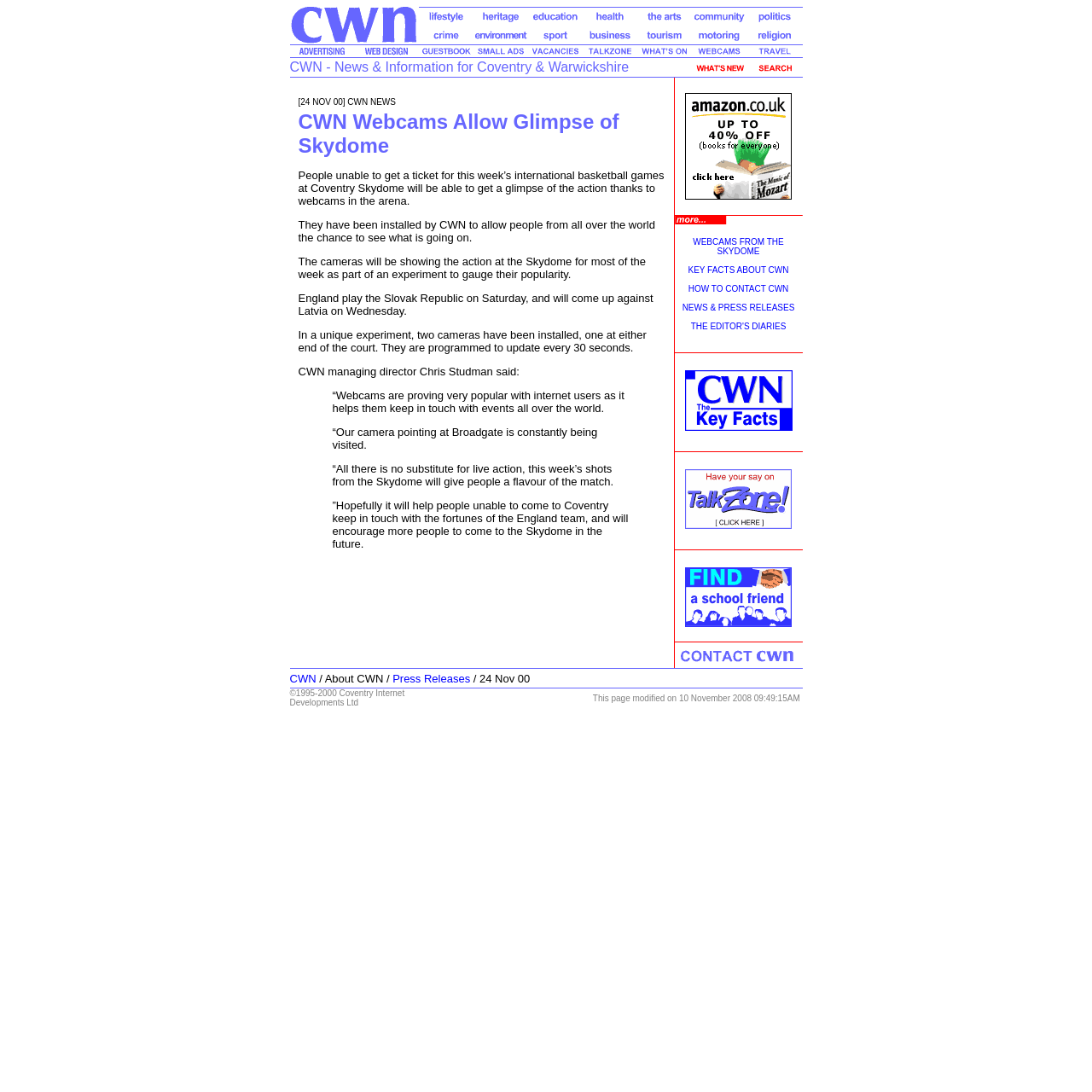Indicate the bounding box coordinates of the element that must be clicked to execute the instruction: "Search CWN". The coordinates should be given as four float numbers between 0 and 1, i.e., [left, top, right, bottom].

[0.685, 0.059, 0.735, 0.072]